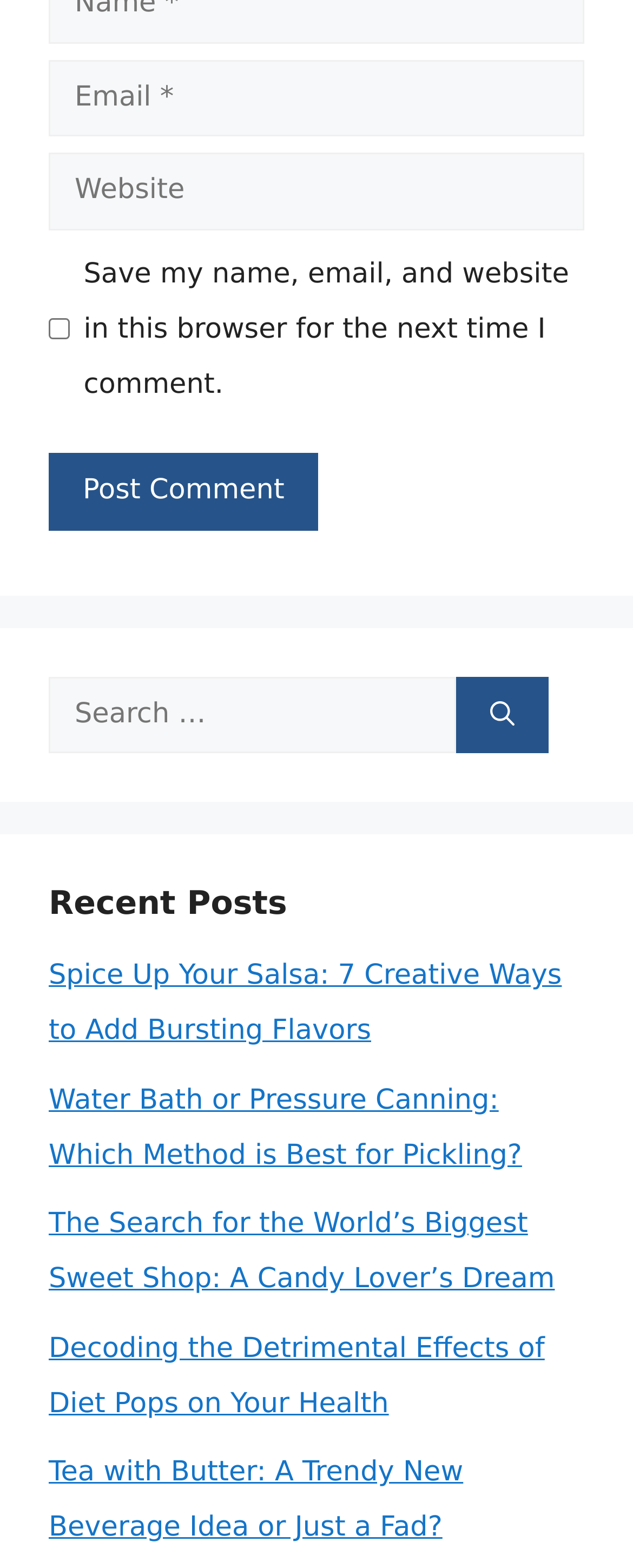How many comment fields are there?
Using the image, respond with a single word or phrase.

2